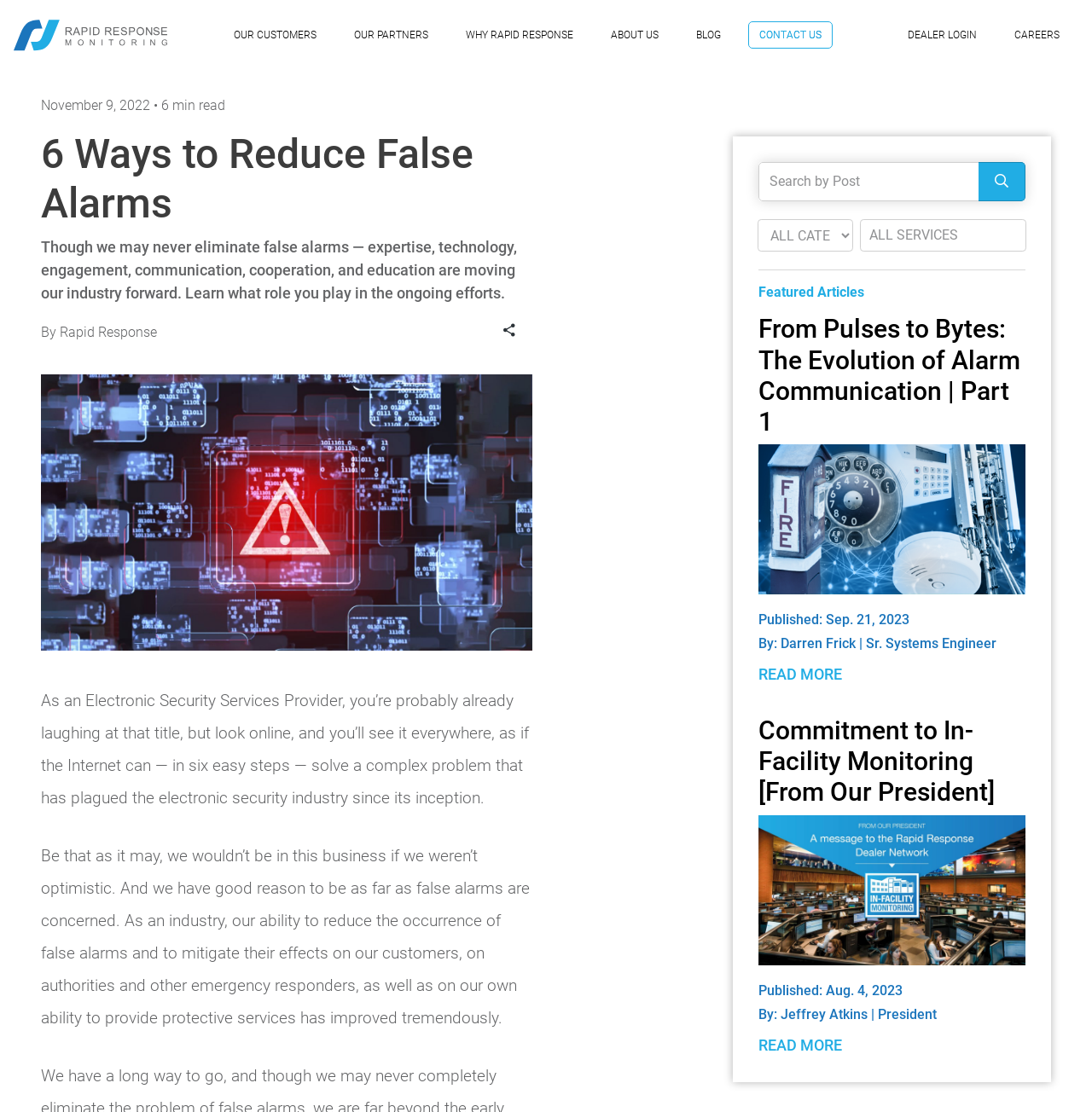Pinpoint the bounding box coordinates of the clickable area needed to execute the instruction: "Click the READ MORE link". The coordinates should be specified as four float numbers between 0 and 1, i.e., [left, top, right, bottom].

[0.694, 0.598, 0.771, 0.614]